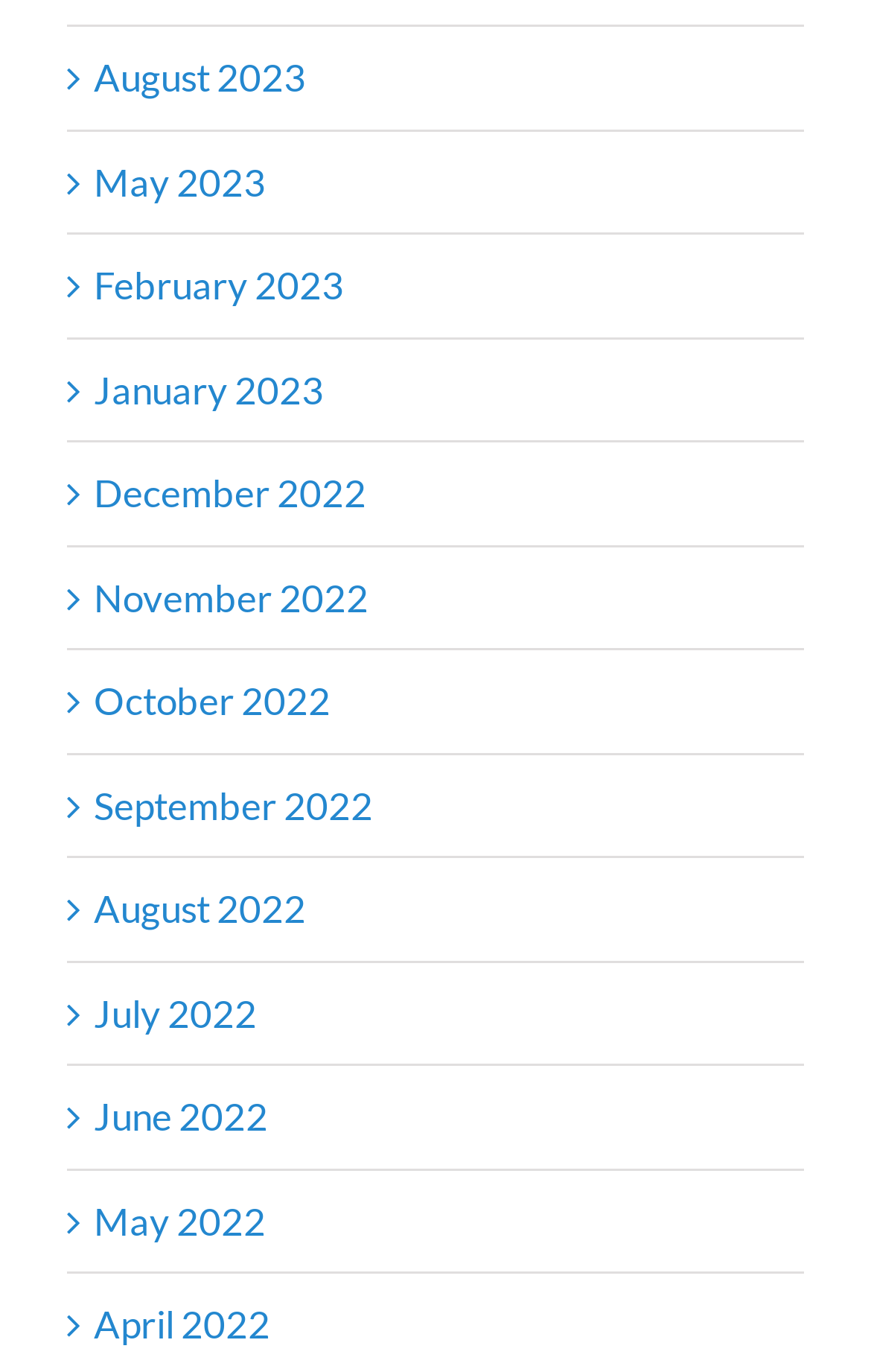How many months are listed?
Craft a detailed and extensive response to the question.

I counted the number of links on the webpage, each representing a month, and found 12 links, one for each month from January 2022 to August 2023.